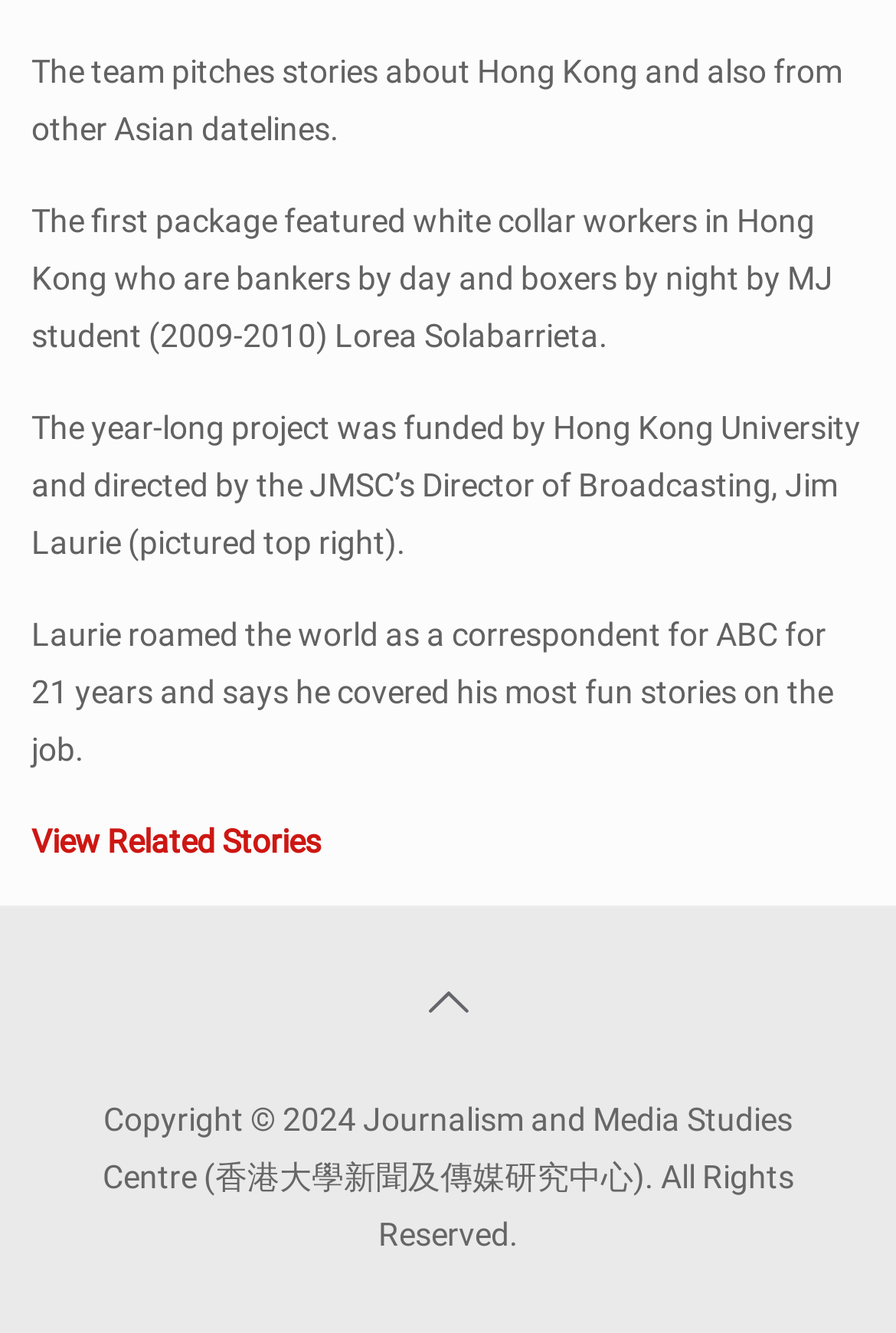Using the information in the image, give a detailed answer to the following question: What is the profession of Jim Laurie?

According to the text, Jim Laurie roamed the world as a correspondent for ABC for 21 years and says he covered his most fun stories on the job.